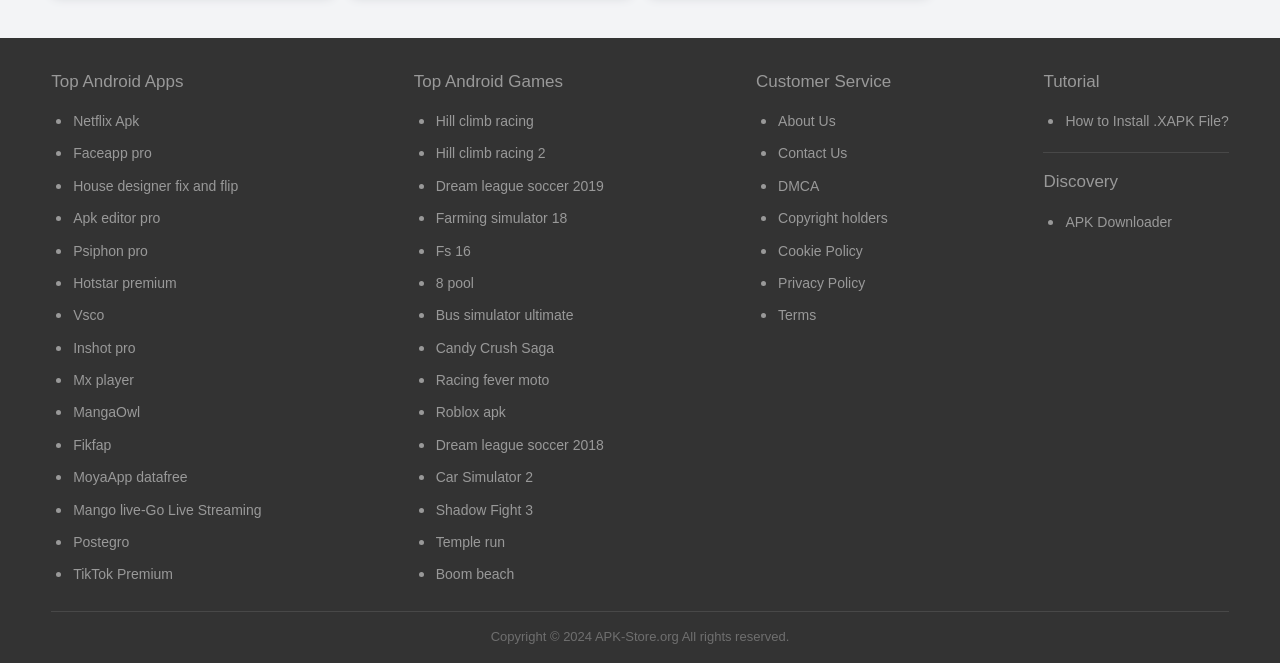Please provide a short answer using a single word or phrase for the question:
What is the purpose of the 'DMCA' link?

Digital Millennium Copyright Act